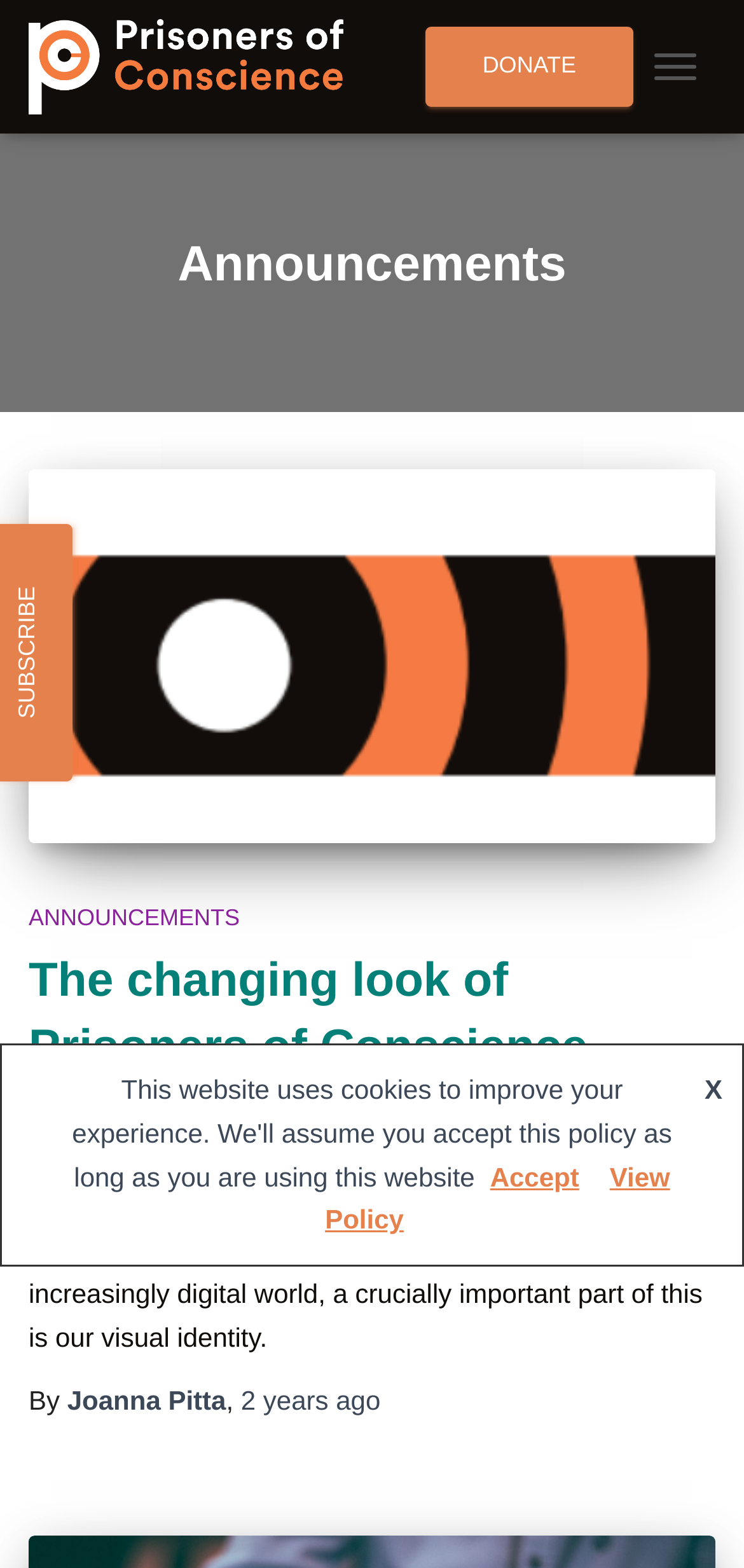Identify the bounding box for the UI element that is described as follows: "Joanna Pitta".

[0.09, 0.883, 0.304, 0.902]